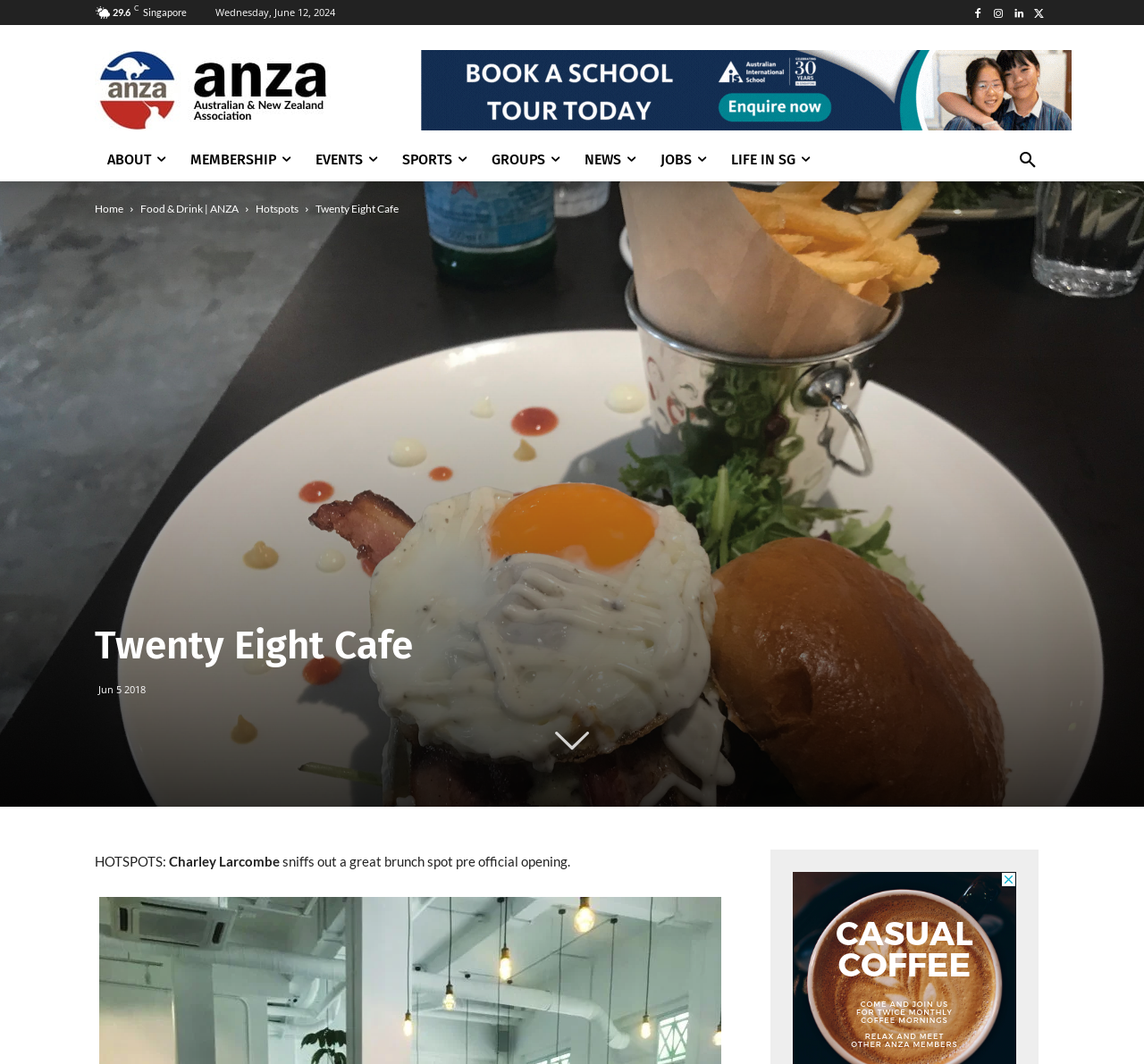Please identify the bounding box coordinates of the area that needs to be clicked to fulfill the following instruction: "View 'Hotspots' page."

[0.223, 0.19, 0.261, 0.203]